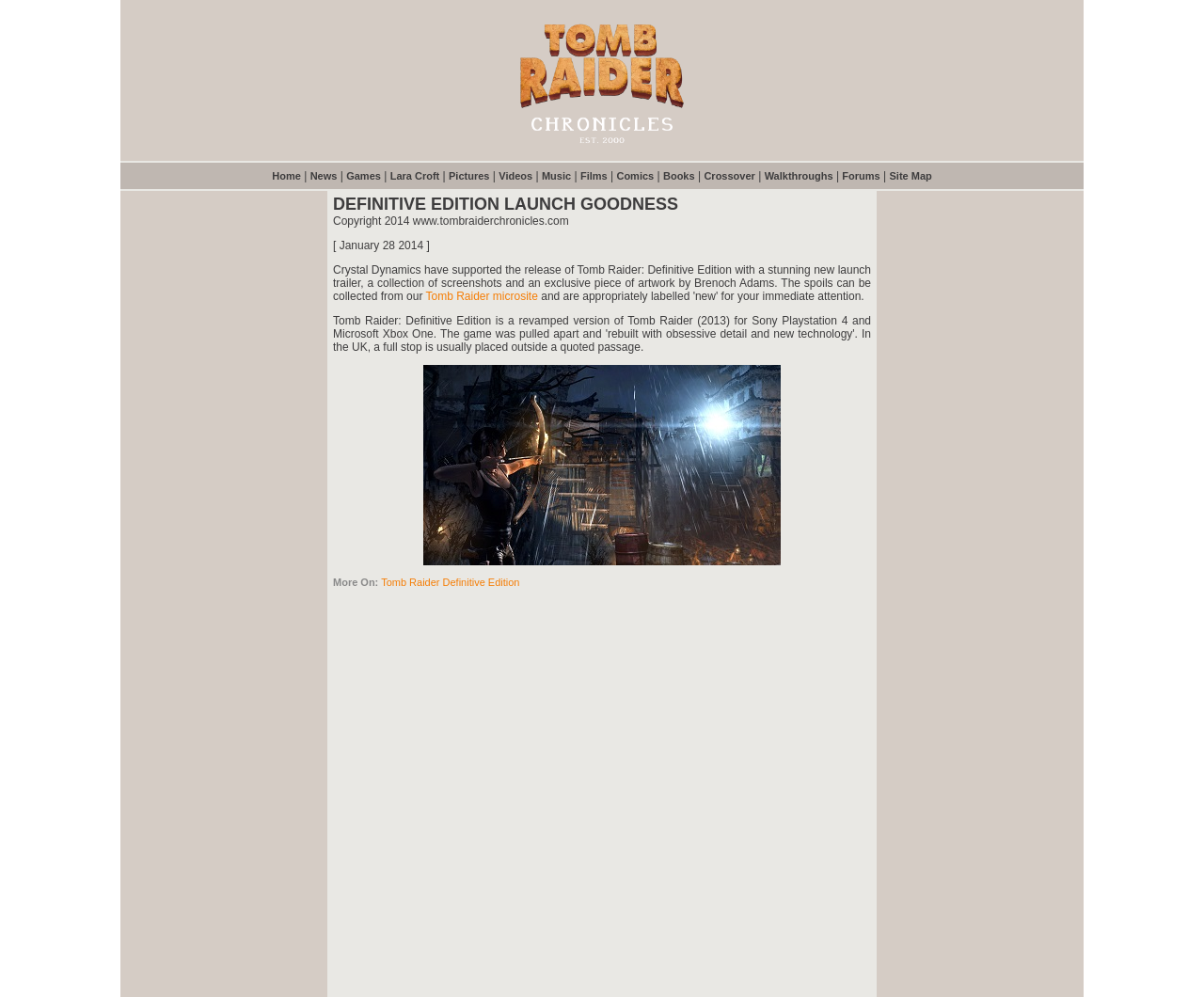Determine the bounding box coordinates of the clickable area required to perform the following instruction: "Check out Tomb Raider Definitive Edition". The coordinates should be represented as four float numbers between 0 and 1: [left, top, right, bottom].

[0.317, 0.578, 0.432, 0.589]